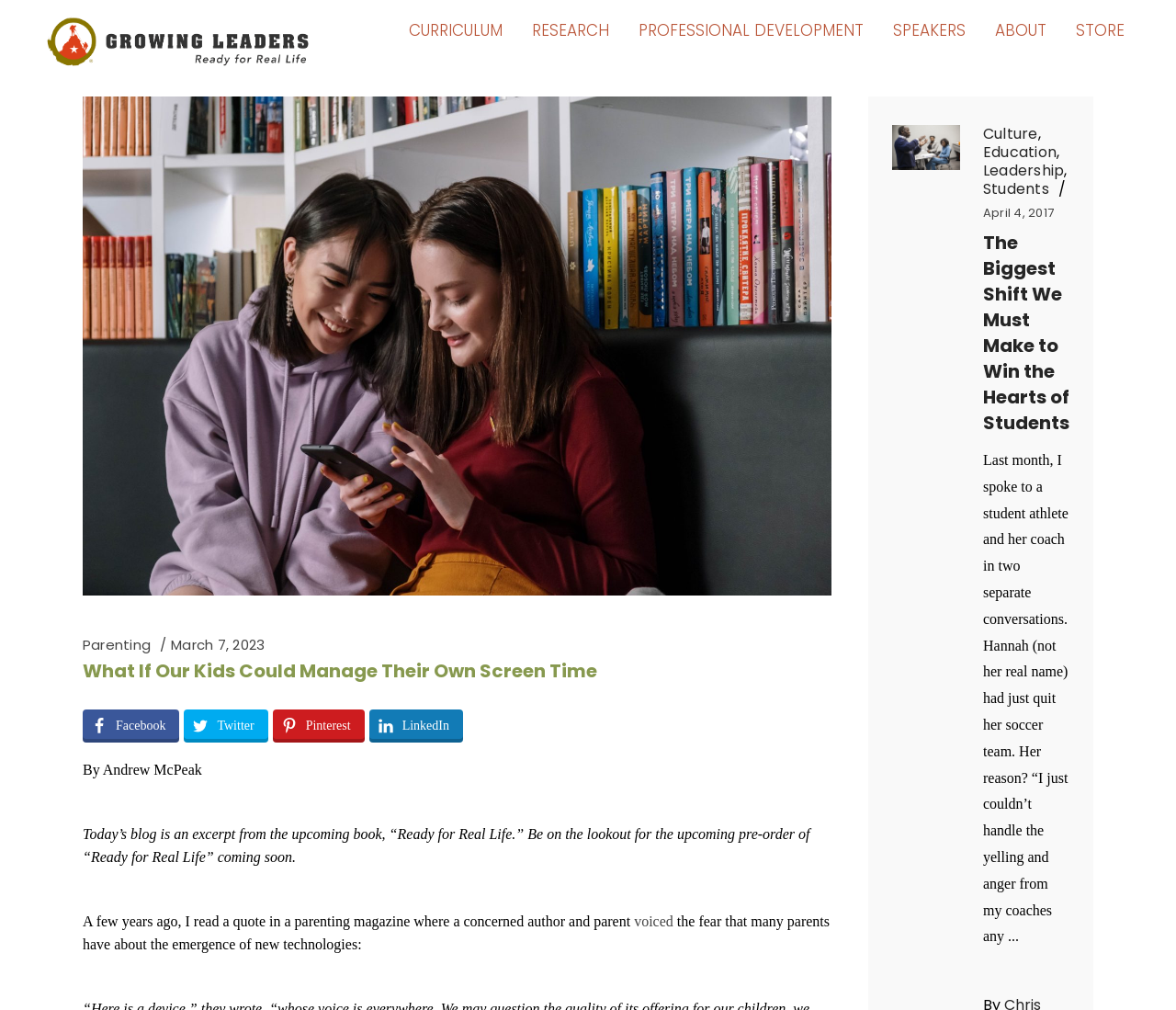Find the bounding box coordinates of the element I should click to carry out the following instruction: "Click the 'CURRICULUM' link".

[0.342, 0.0, 0.433, 0.059]